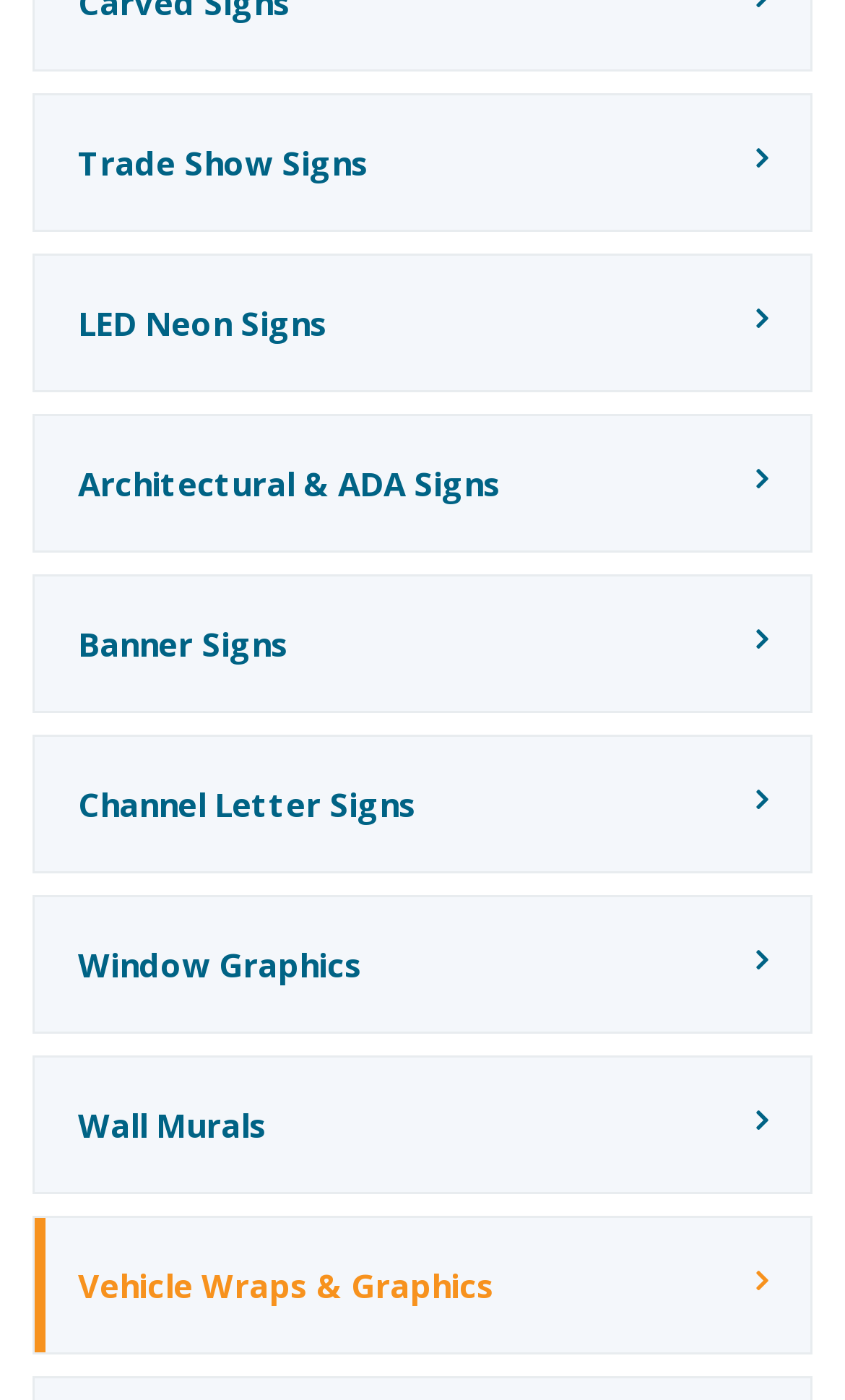Kindly determine the bounding box coordinates for the area that needs to be clicked to execute this instruction: "Learn about Architectural & ADA Signs".

[0.038, 0.295, 0.962, 0.395]